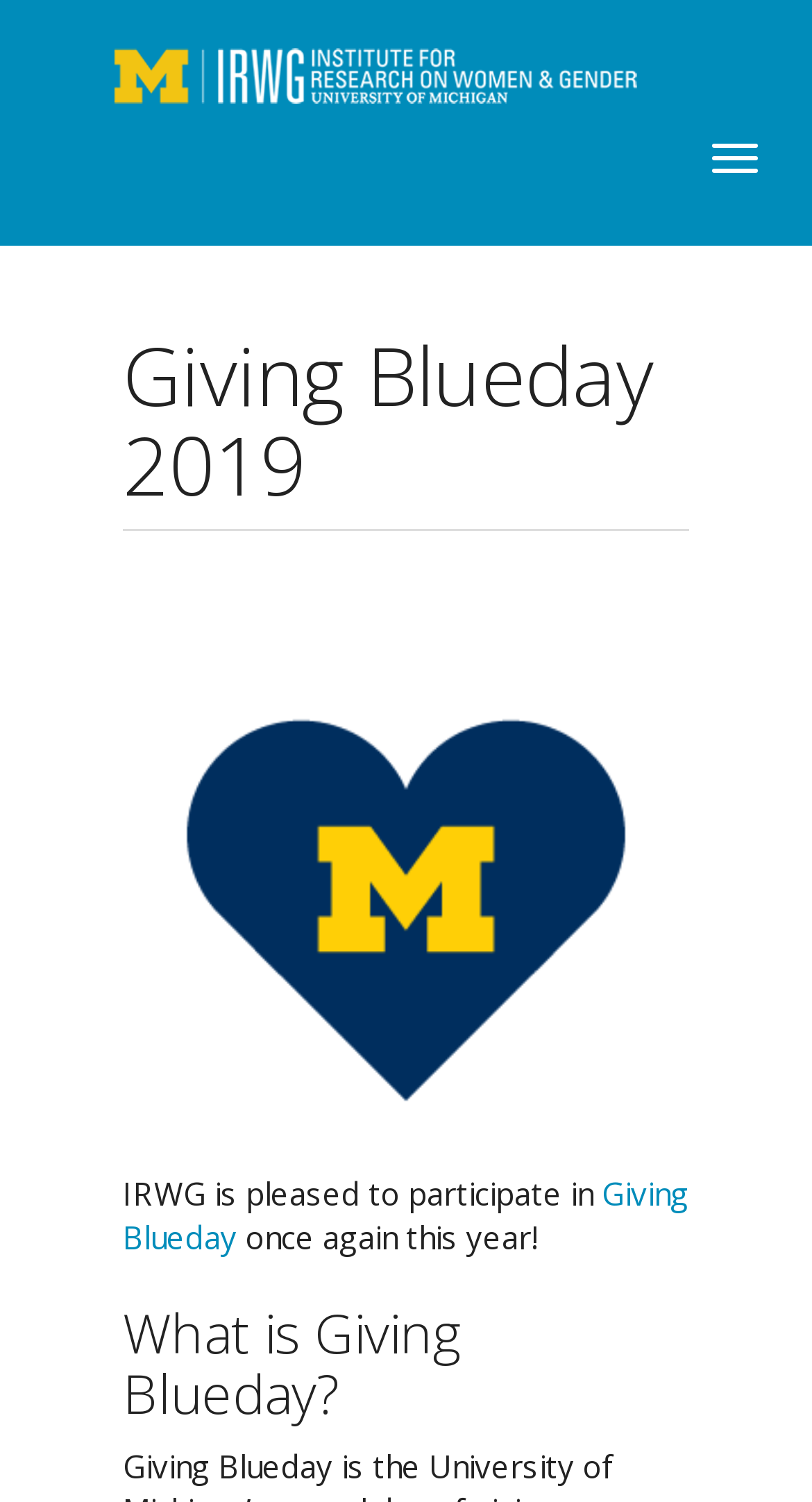Identify the primary heading of the webpage and provide its text.

Giving Blueday 2019